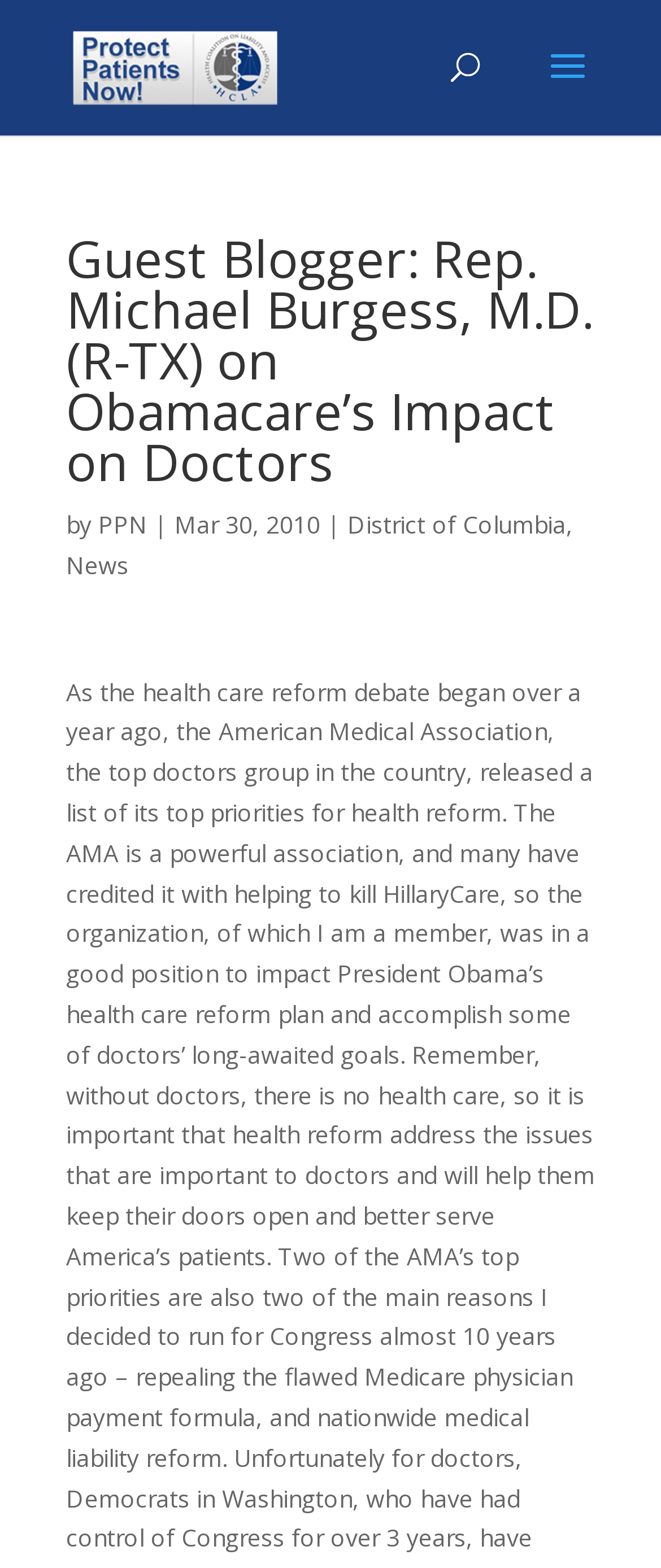Given the description of a UI element: "News", identify the bounding box coordinates of the matching element in the webpage screenshot.

[0.1, 0.35, 0.195, 0.37]